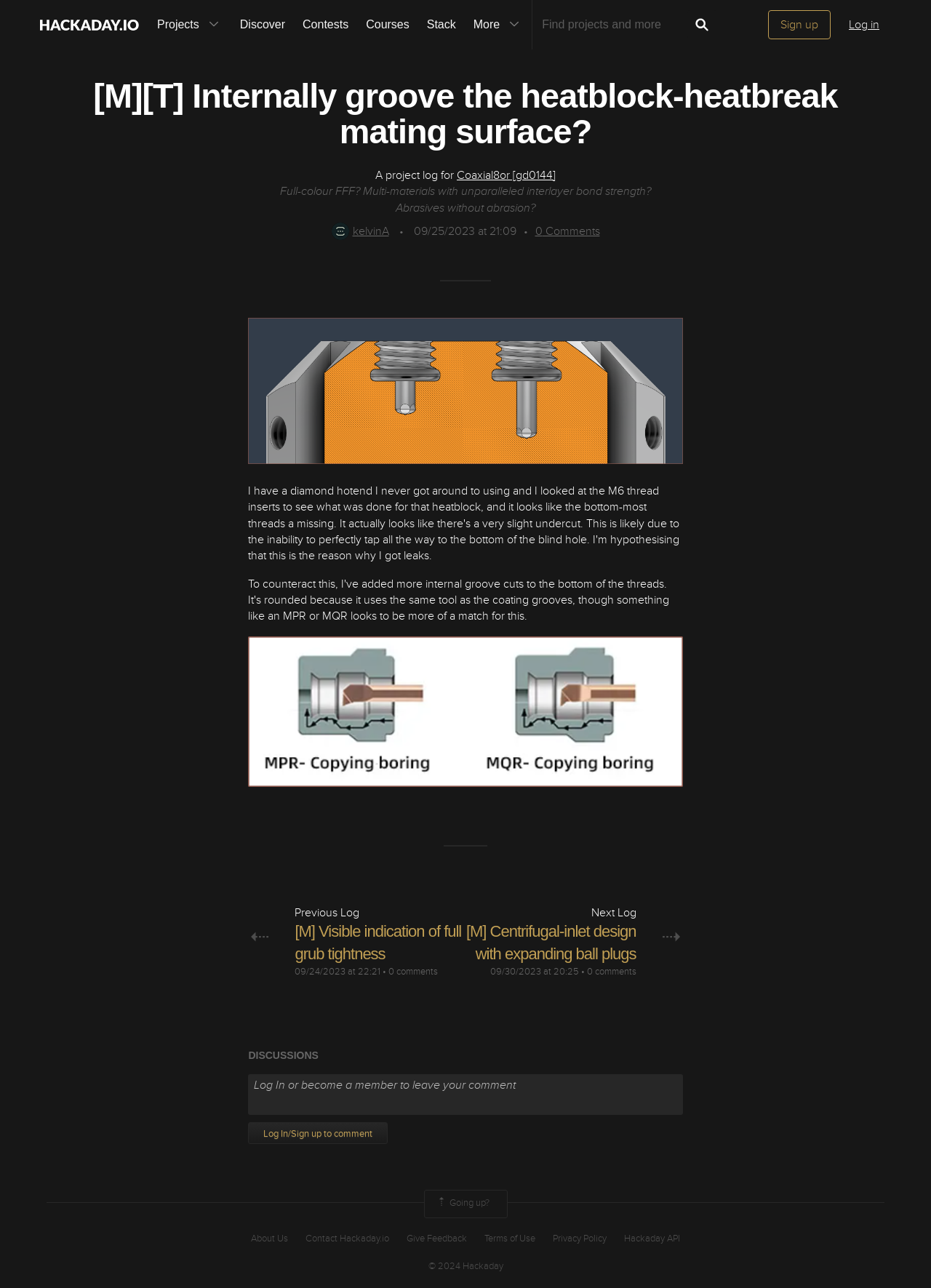From the image, can you give a detailed response to the question below:
What is the name of the project?

I found the project name by looking at the heading element with the text '[M][T] Internally groove the heatblock-heatbreak mating surface?' which is located at the top of the webpage.